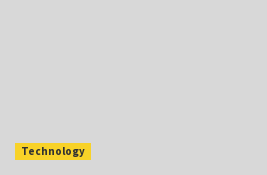Carefully examine the image and provide an in-depth answer to the question: What is the color of the link?

The link is prominently displayed in a bright yellow color, which is a highly visible and attention-grabbing color that helps to draw the user's attention to the 'Technology' section of the webpage.